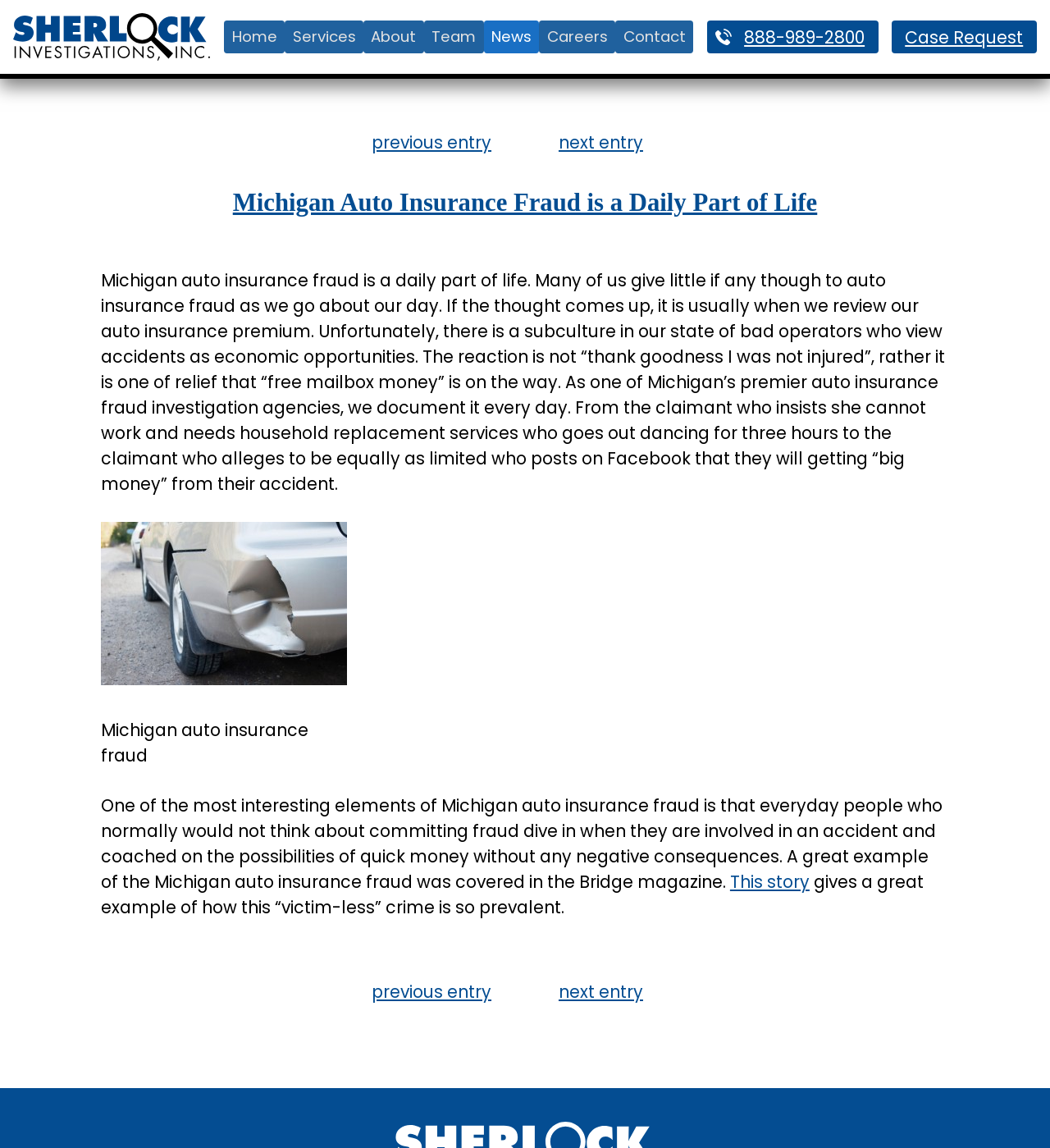Please identify the bounding box coordinates of the region to click in order to complete the given instruction: "select the Nose Piercing option". The coordinates should be four float numbers between 0 and 1, i.e., [left, top, right, bottom].

None